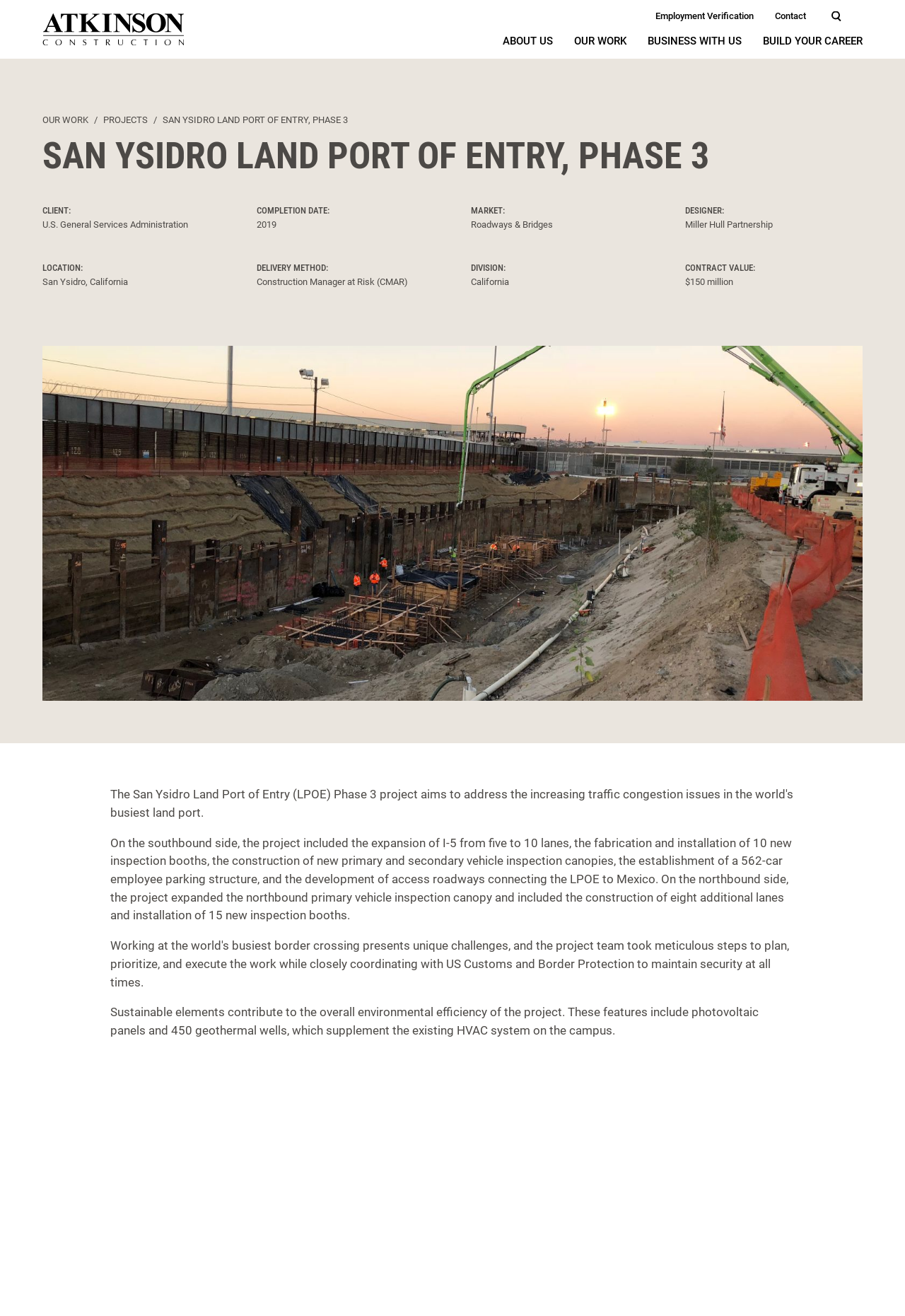What is the delivery method of the San Ysidro Land Port of Entry project?
Refer to the image and answer the question using a single word or phrase.

Construction Manager at Risk (CMAR)